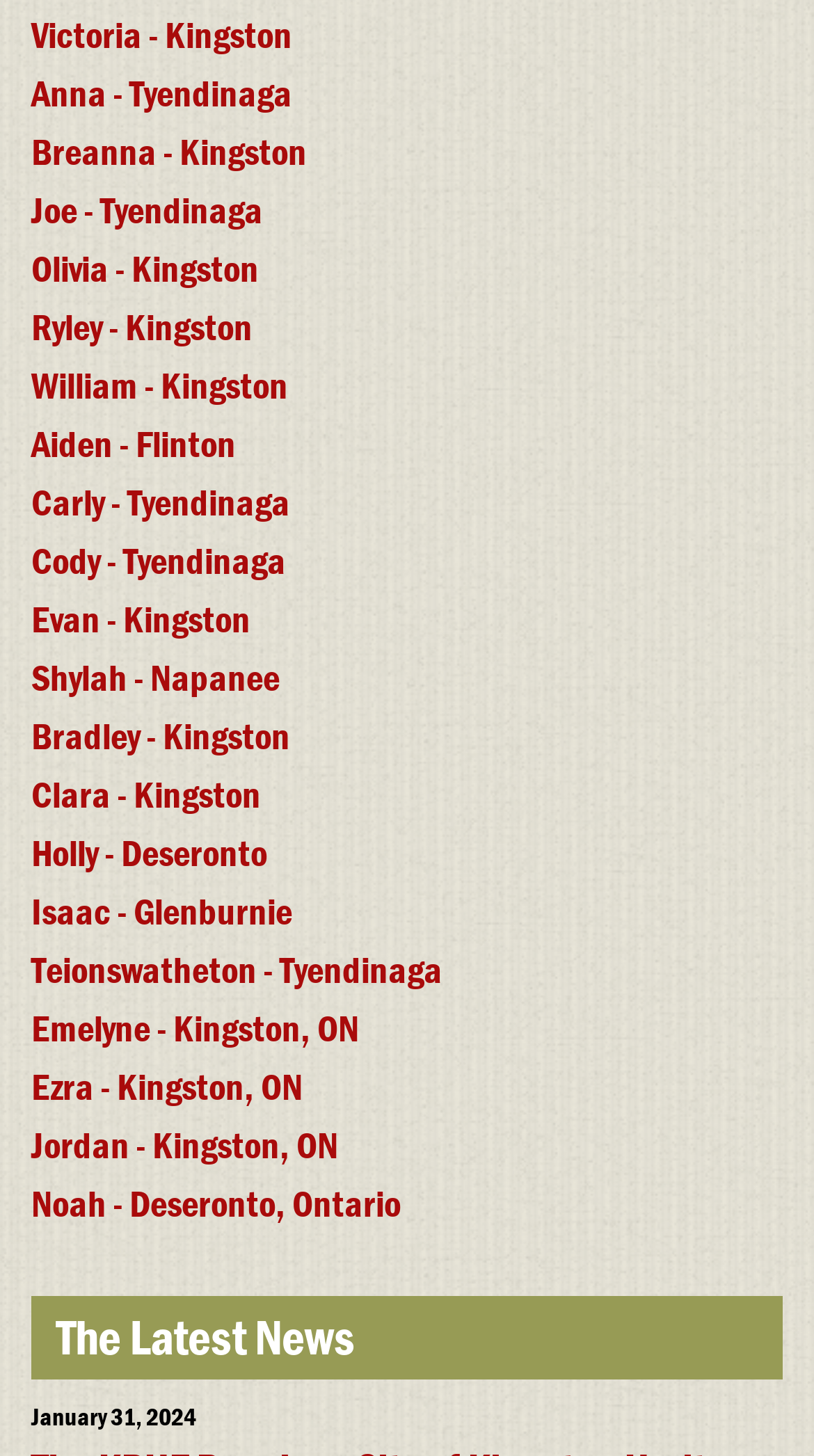Can you show the bounding box coordinates of the region to click on to complete the task described in the instruction: "Visit Anna's page"?

[0.038, 0.047, 0.359, 0.08]